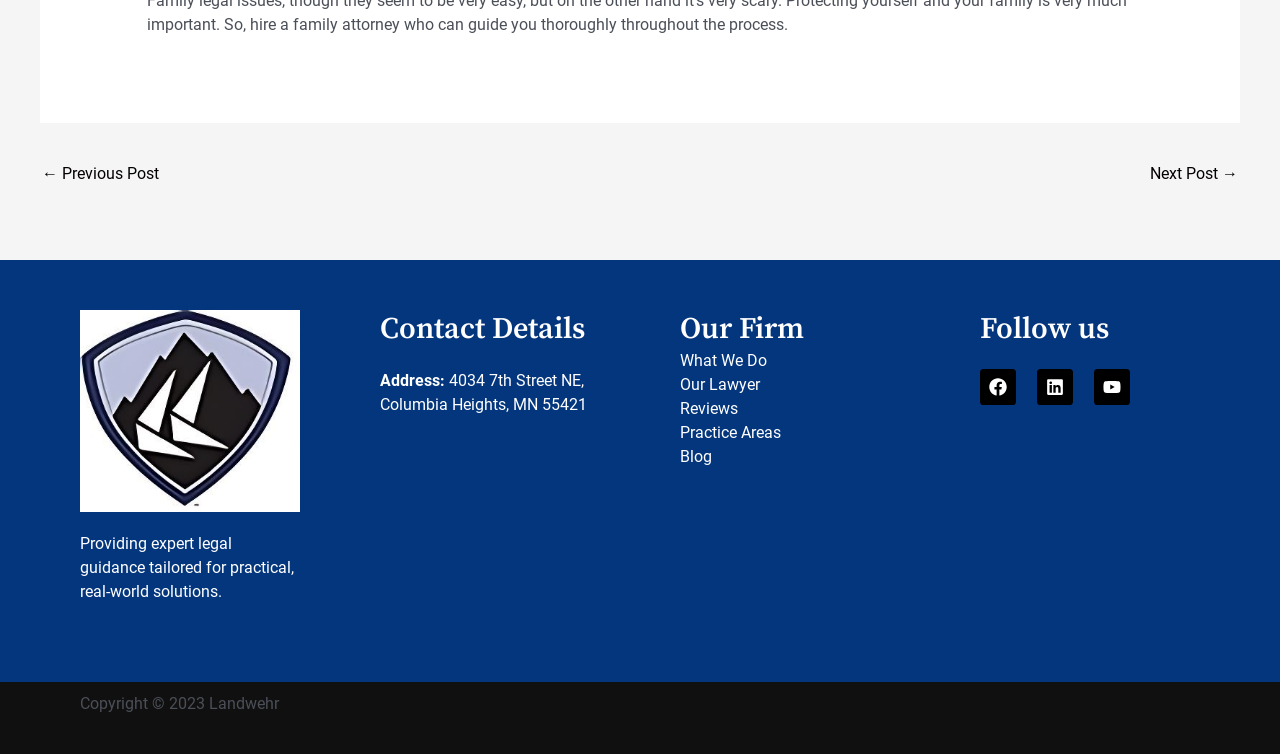What are the practice areas of the law firm?
Can you provide a detailed and comprehensive answer to the question?

Although there is a link to 'Practice Areas', the actual practice areas are not listed on this webpage.